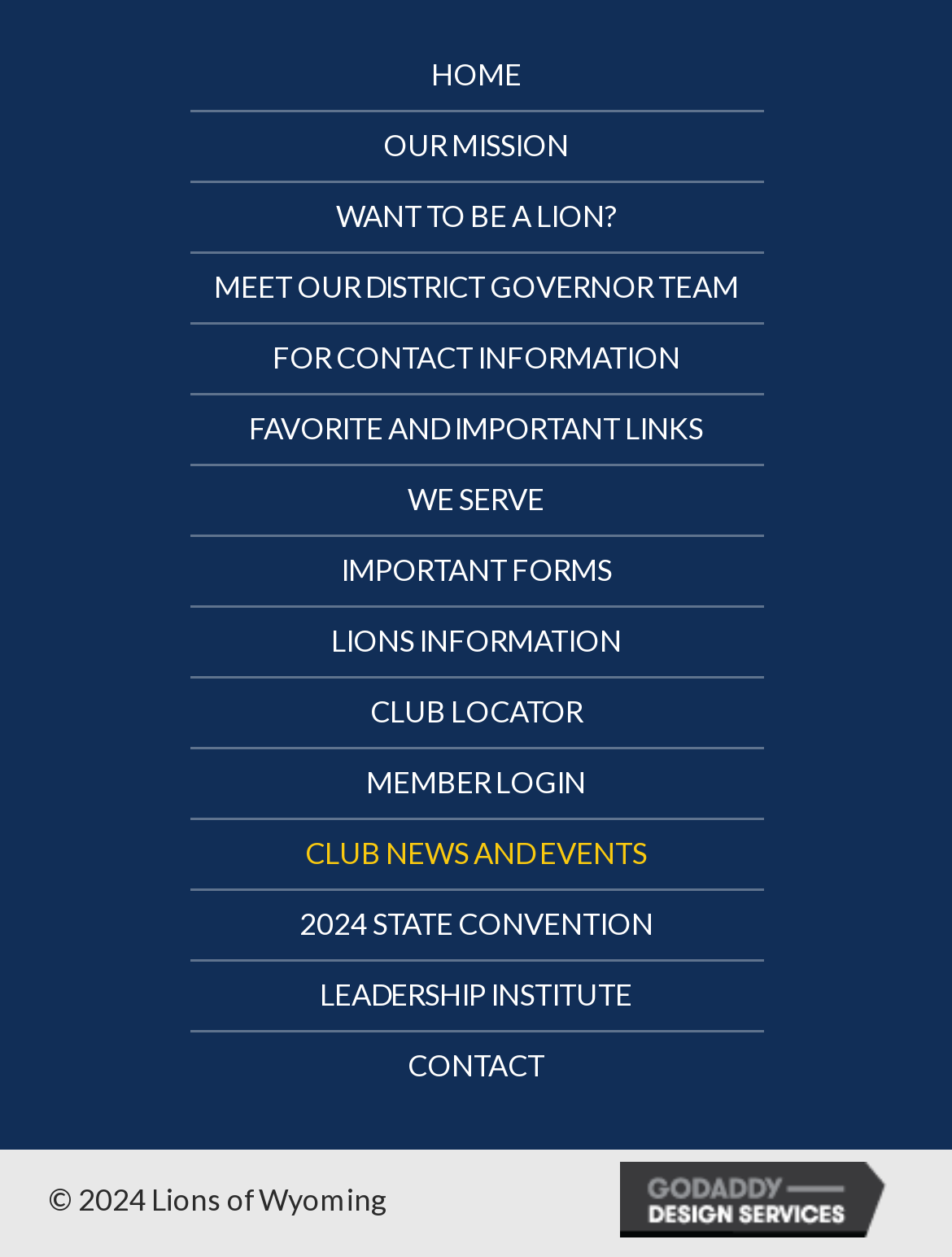Kindly respond to the following question with a single word or a brief phrase: 
How many links are in the navigation menu?

17